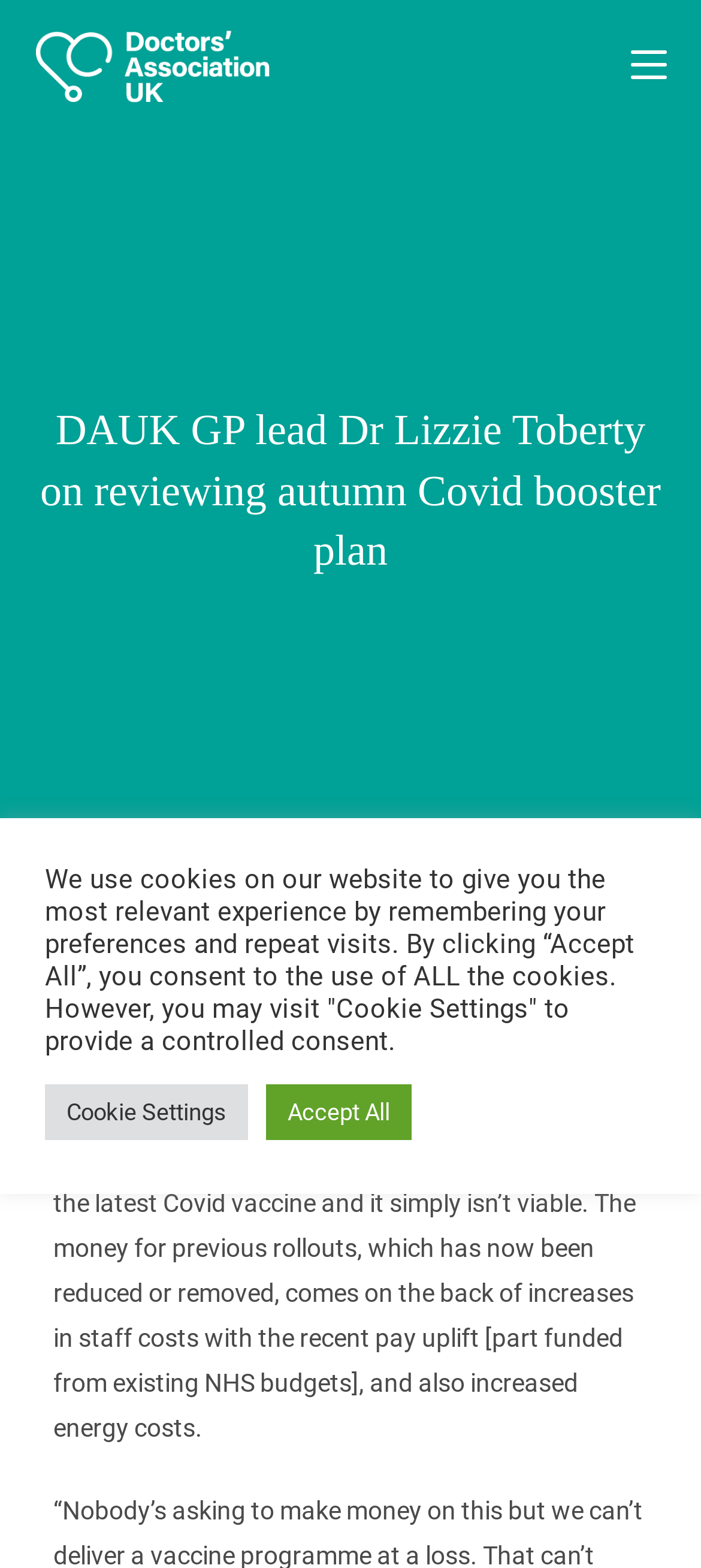Given the element description i news UK, specify the bounding box coordinates of the corresponding UI element in the format (top-left x, top-left y, bottom-right x, bottom-right y). All values must be between 0 and 1.

[0.735, 0.619, 0.896, 0.637]